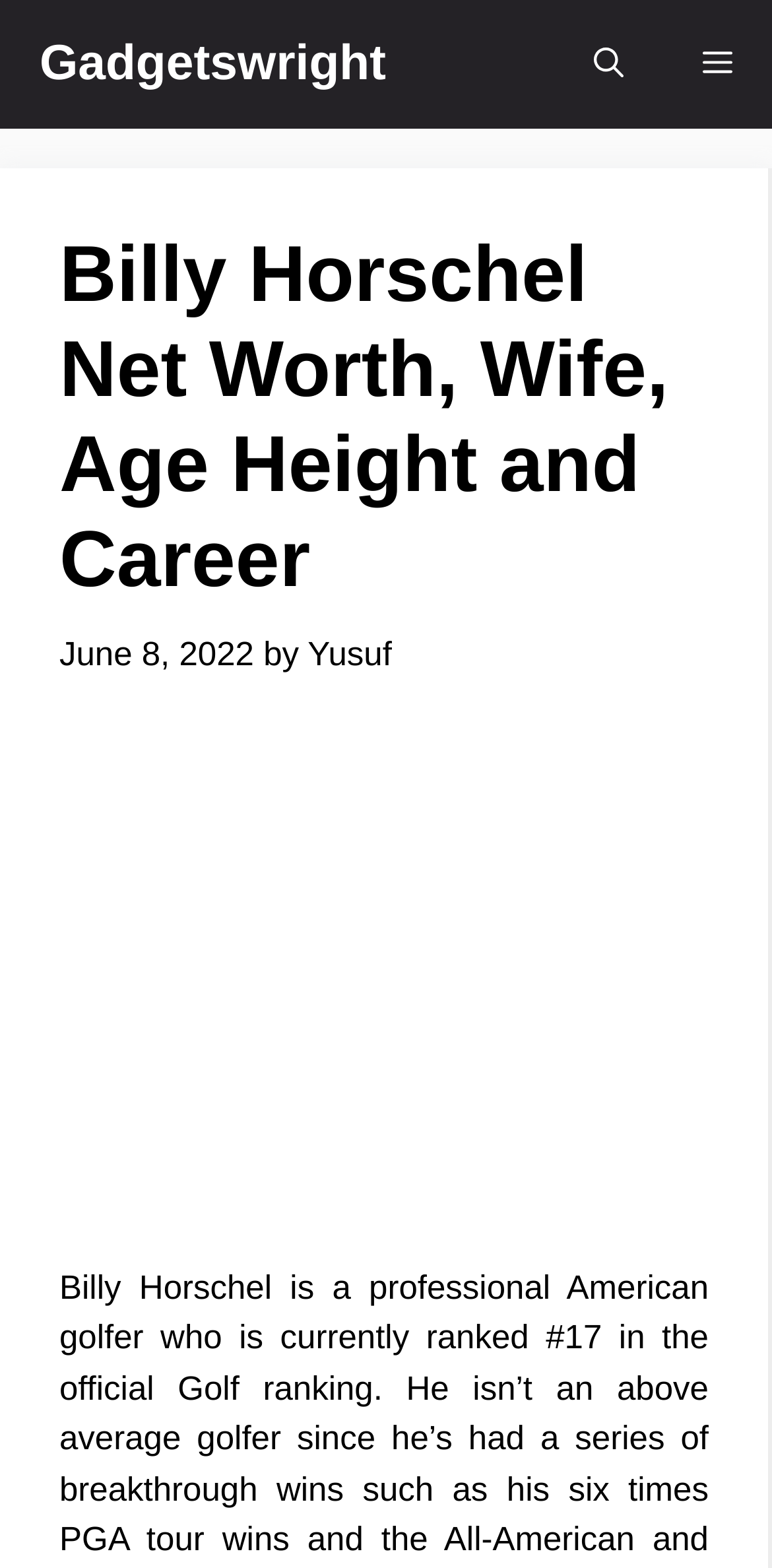Please provide the bounding box coordinates in the format (top-left x, top-left y, bottom-right x, bottom-right y). Remember, all values are floating point numbers between 0 and 1. What is the bounding box coordinate of the region described as: Home

None